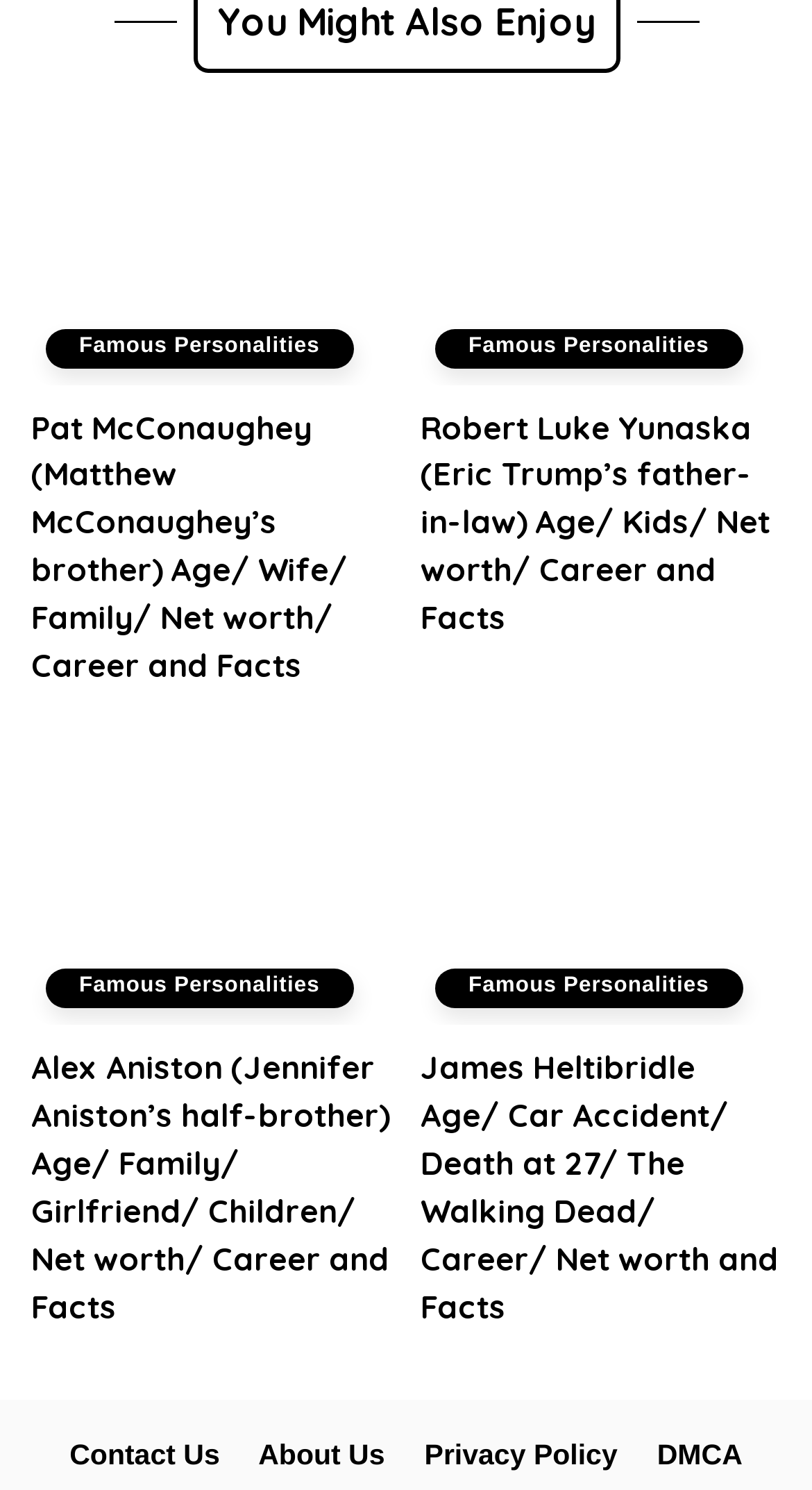Calculate the bounding box coordinates for the UI element based on the following description: "Famous Personalities". Ensure the coordinates are four float numbers between 0 and 1, i.e., [left, top, right, bottom].

[0.056, 0.651, 0.435, 0.676]